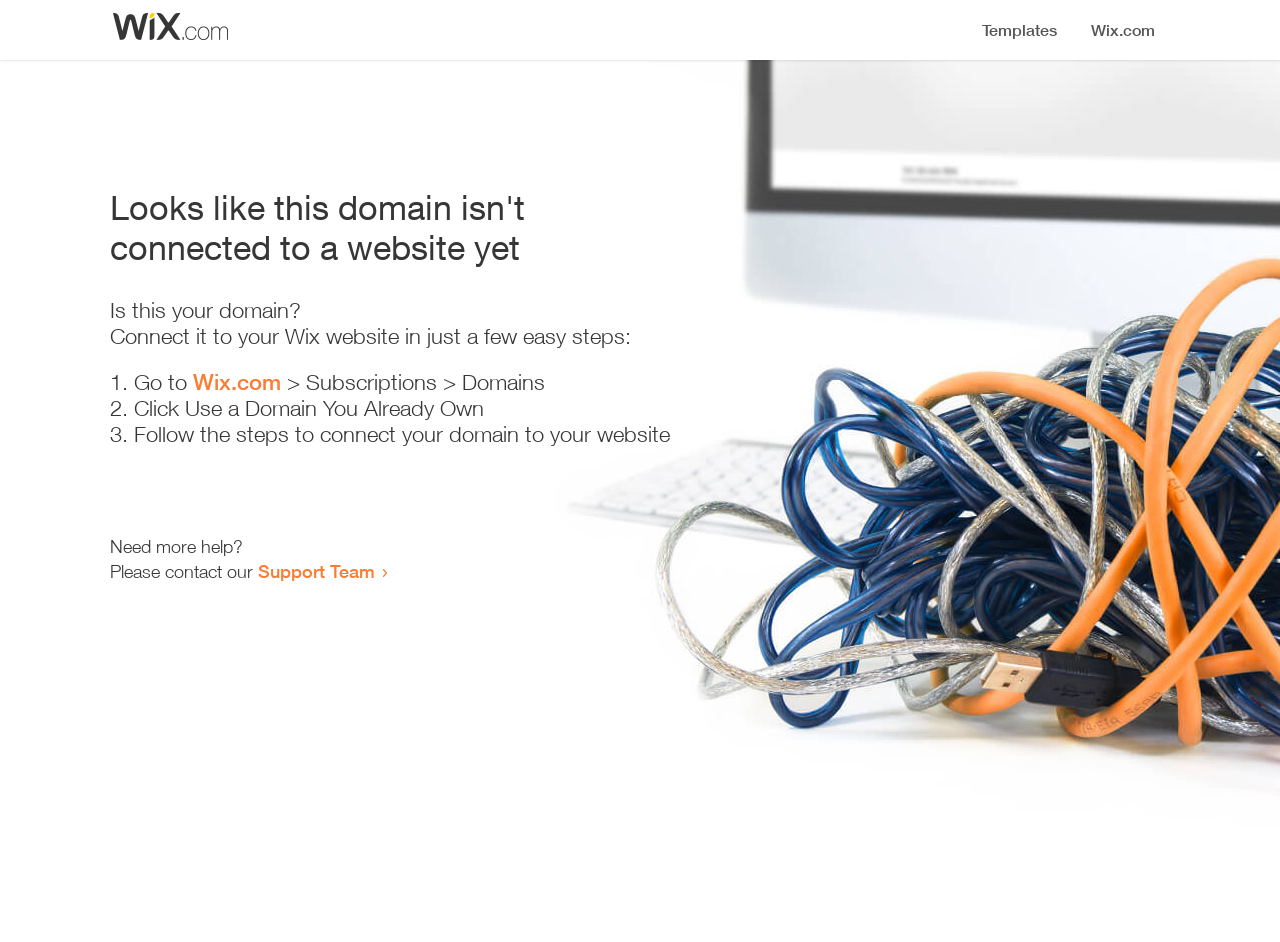Please answer the following question using a single word or phrase: 
Is this webpage related to Wix?

Yes